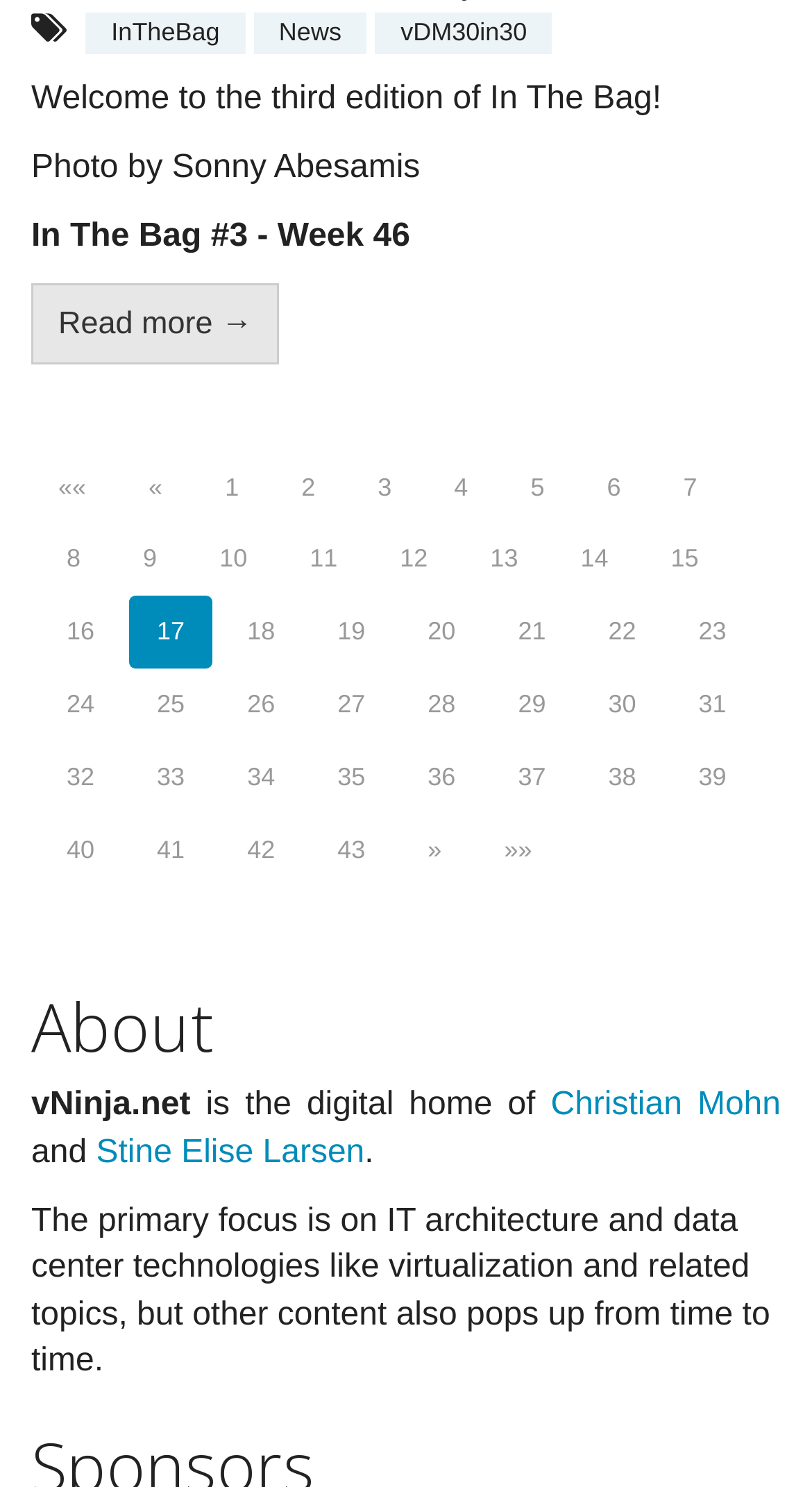Please find the bounding box coordinates for the clickable element needed to perform this instruction: "Go to the next page".

[0.493, 0.547, 0.577, 0.596]